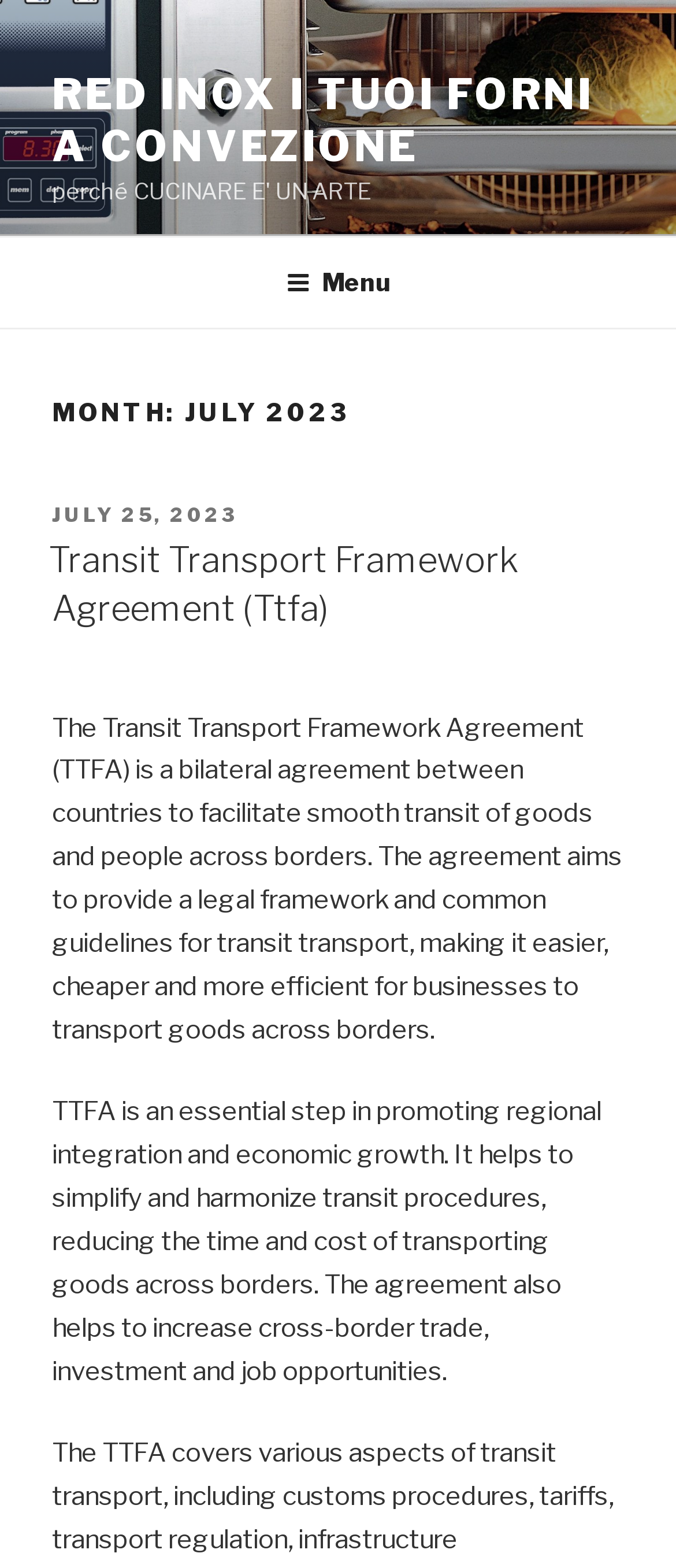Give a concise answer of one word or phrase to the question: 
What is the purpose of TTFA?

Facilitate smooth transit of goods and people